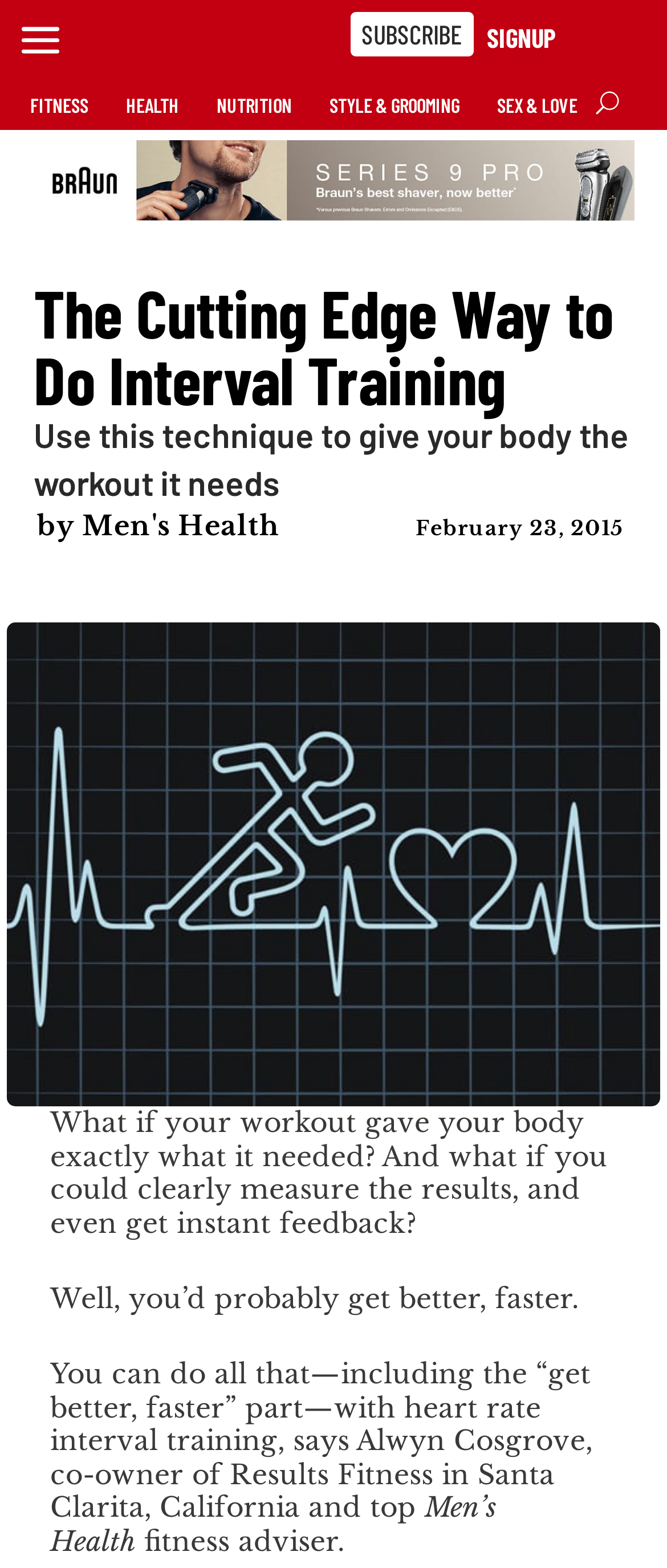Pinpoint the bounding box coordinates for the area that should be clicked to perform the following instruction: "Read the article by Men's Health".

[0.123, 0.325, 0.418, 0.345]